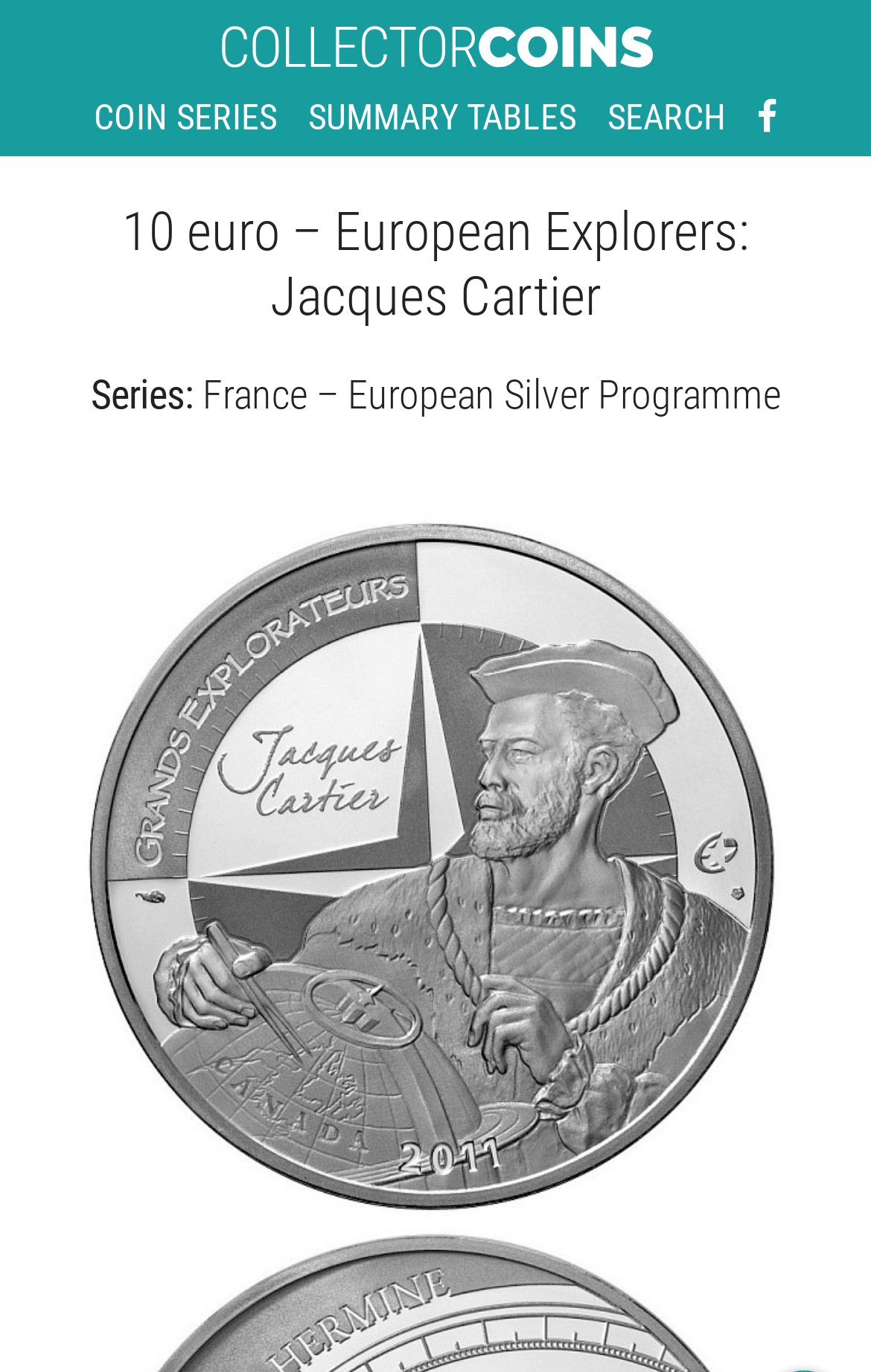Create a detailed summary of the webpage's content and design.

The webpage is about a 10 euro coin from France, specifically the "European Explorers: Jacques Cartier" coin issued in 2011. At the top of the page, there are four links: "Collector and commemorative coins", "COIN SERIES", "SUMMARY TABLES", and "SEARCH". The first link has an accompanying image. To the right of these links, there is a small icon represented by "\uf09a".

Below these links, there are two headings. The first heading reads "10 euro – European Explorers: Jacques Cartier", and the second heading reads "Series: France – European Silver Programme". The second heading has a link to "France – European Silver Programme" below it.

The overall structure of the page is divided into sections, with the top section containing links and an image, and the lower section containing headings and a link related to the coin series.